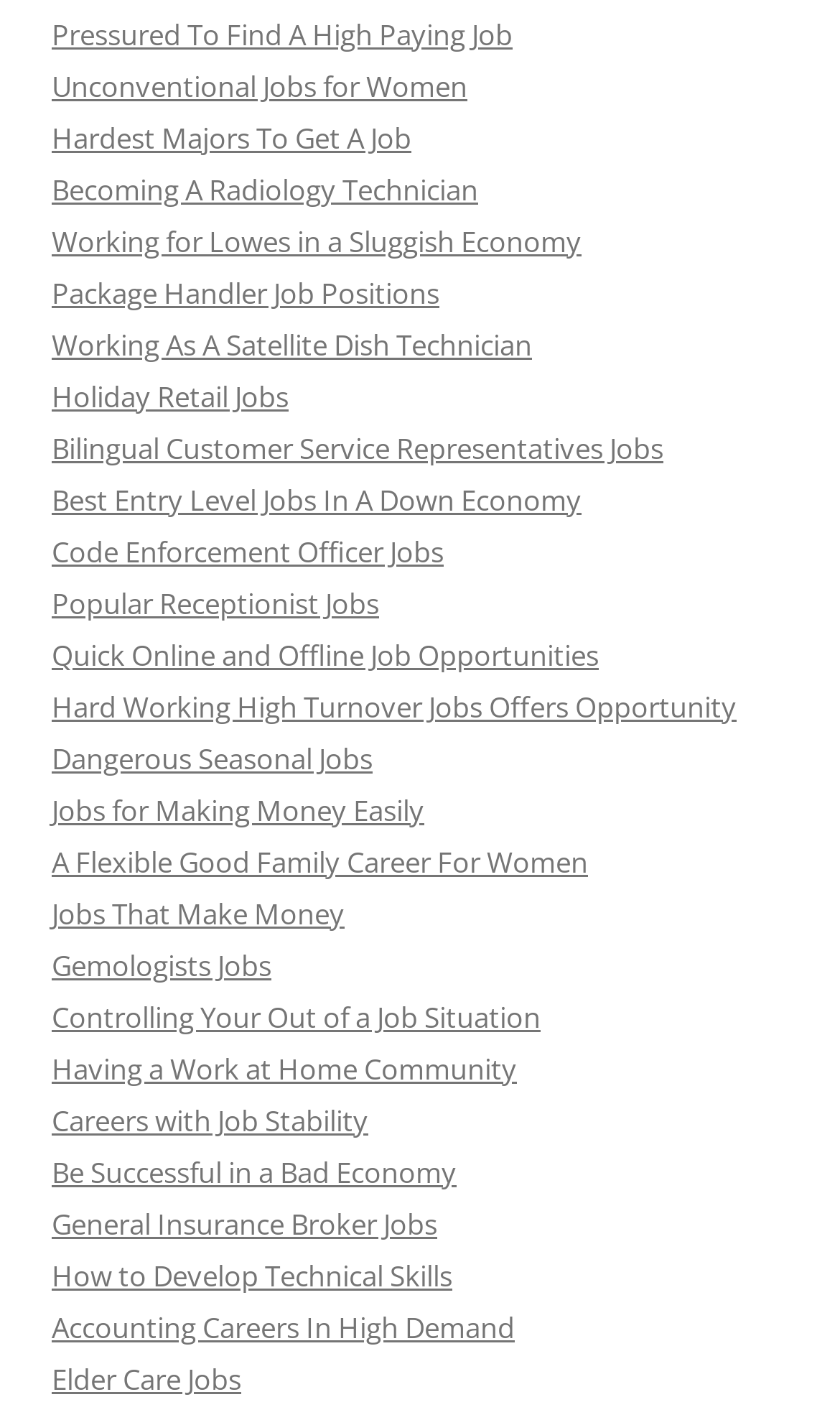Respond to the question below with a single word or phrase:
How many links are there on the webpage?

17